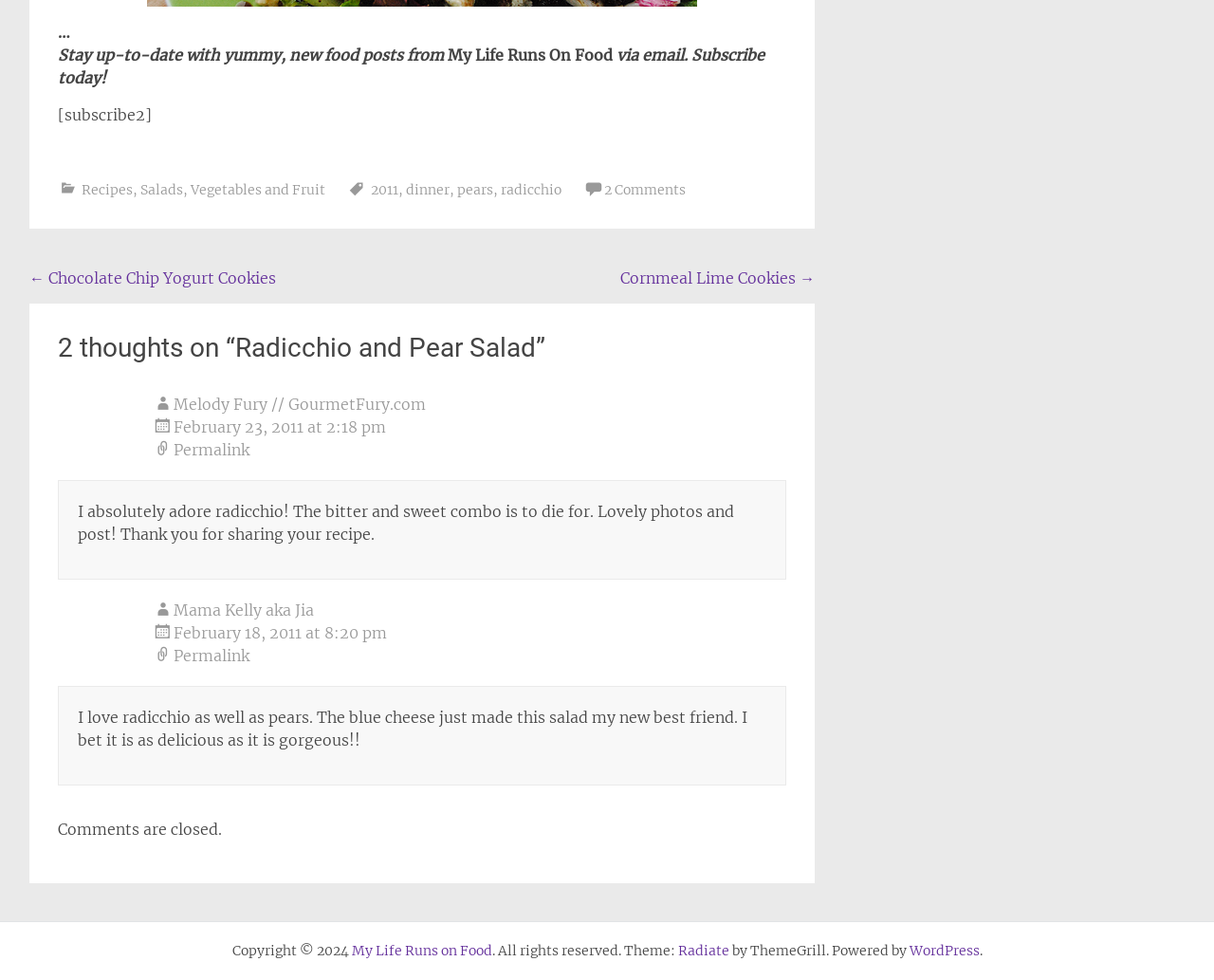Determine the bounding box coordinates of the target area to click to execute the following instruction: "View the Recipes page."

[0.067, 0.185, 0.109, 0.202]